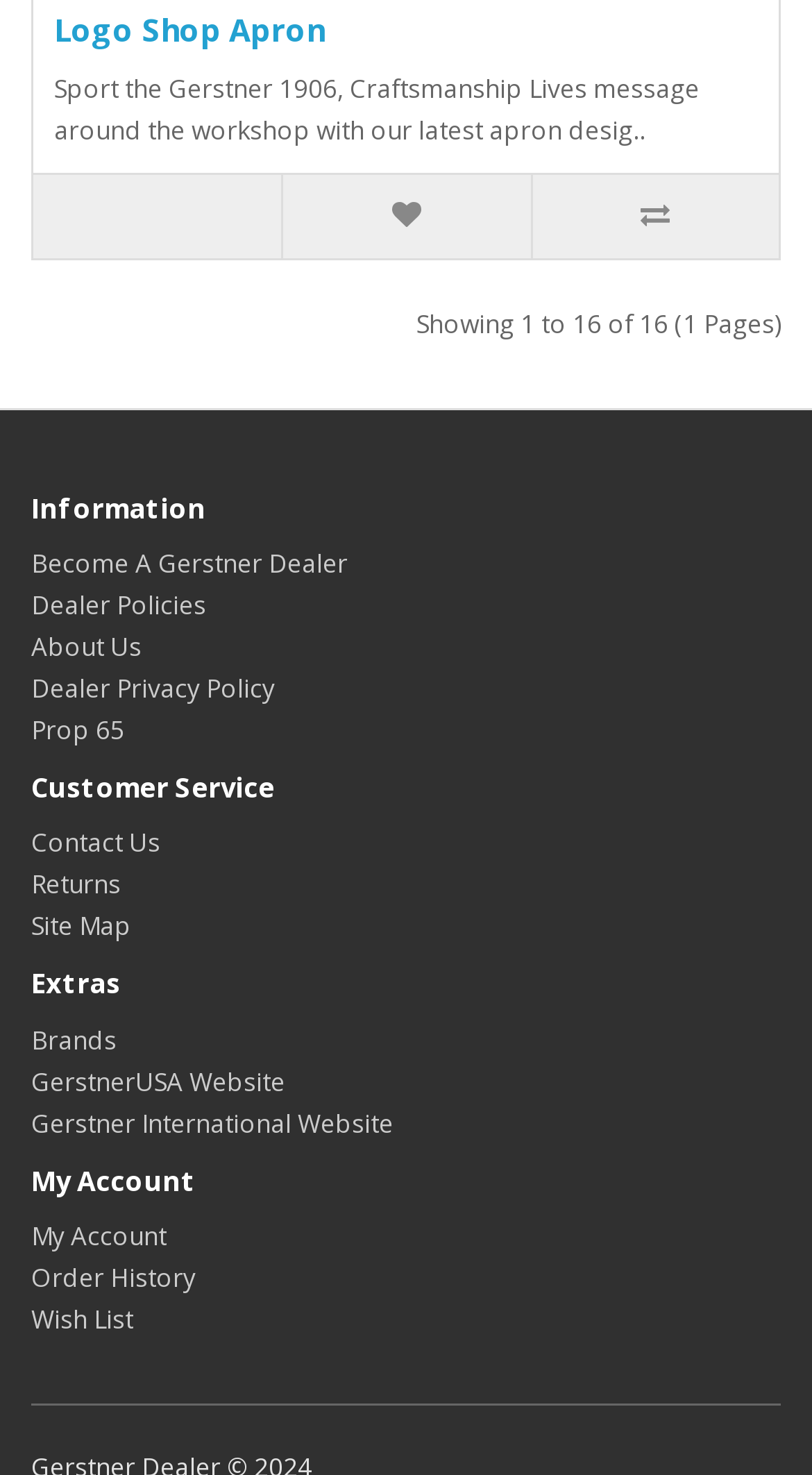Determine the bounding box coordinates of the clickable region to execute the instruction: "View dealer policies". The coordinates should be four float numbers between 0 and 1, denoted as [left, top, right, bottom].

[0.038, 0.398, 0.254, 0.422]